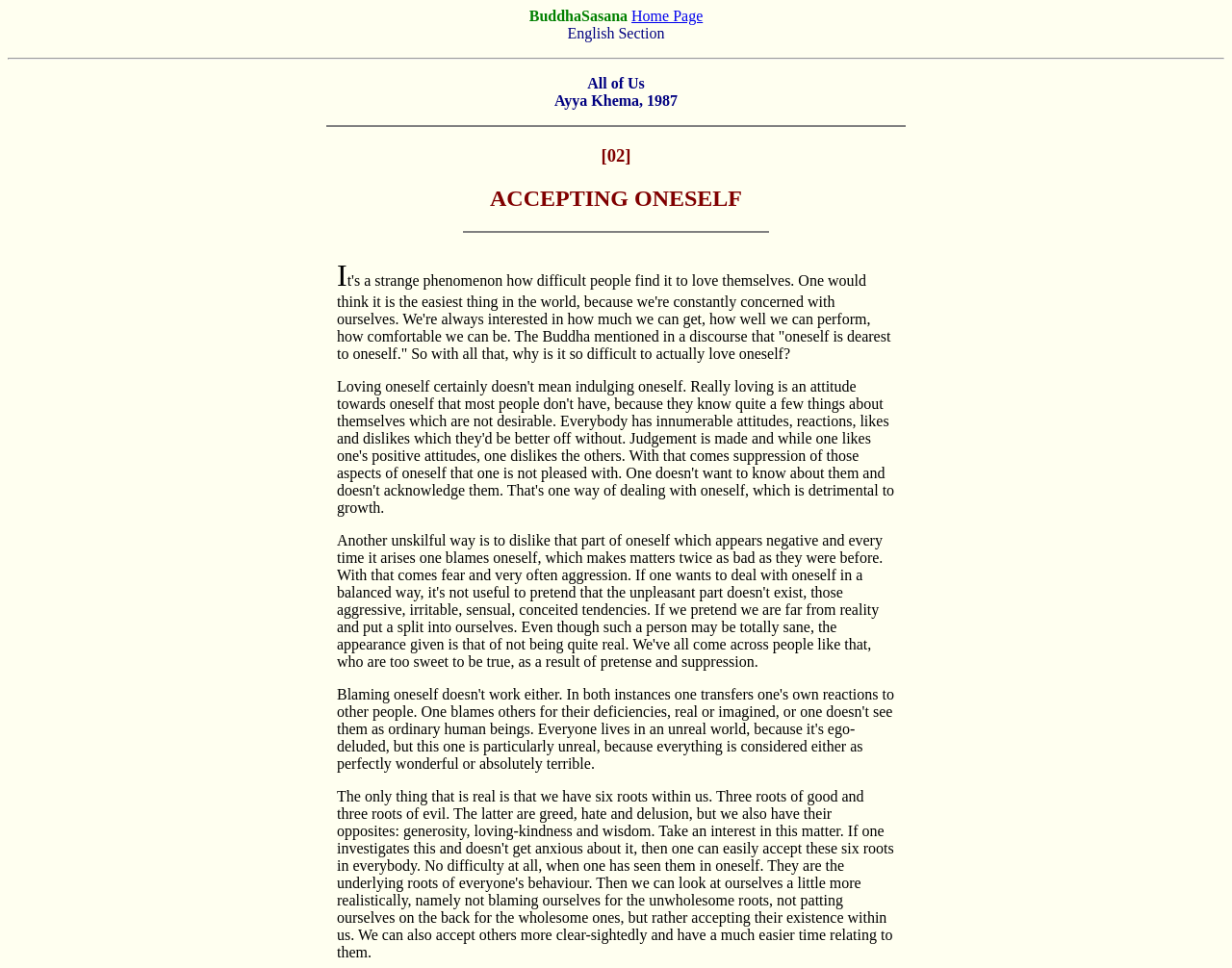Please respond in a single word or phrase: 
How many horizontal separators are there?

3